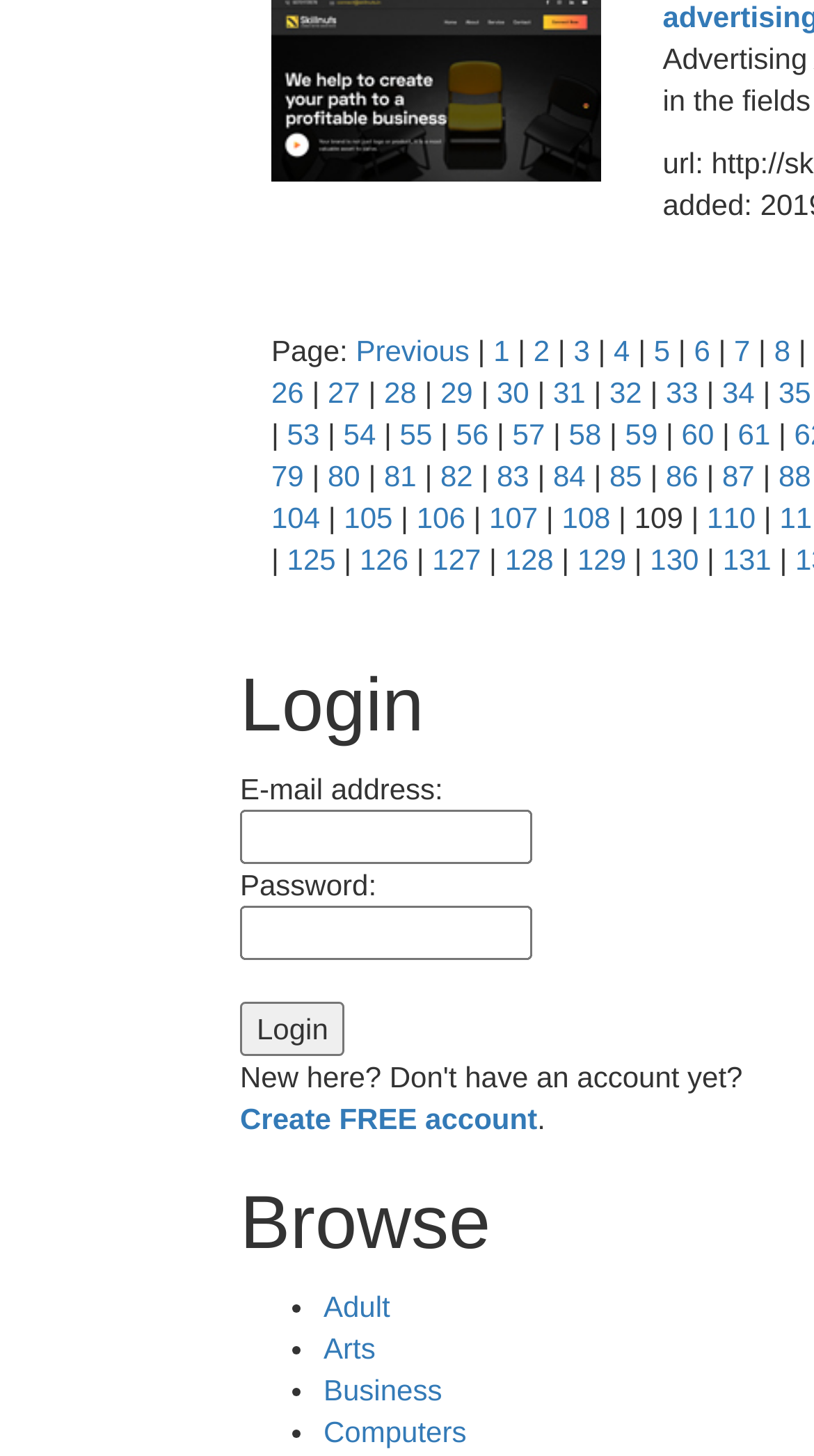What is the purpose of this webpage?
Please use the image to provide an in-depth answer to the question.

Based on the webpage's content, it appears to be a login page where users can enter their email address and password to access their account. Additionally, there is an option to create a free account, suggesting that the webpage is also used for account creation.